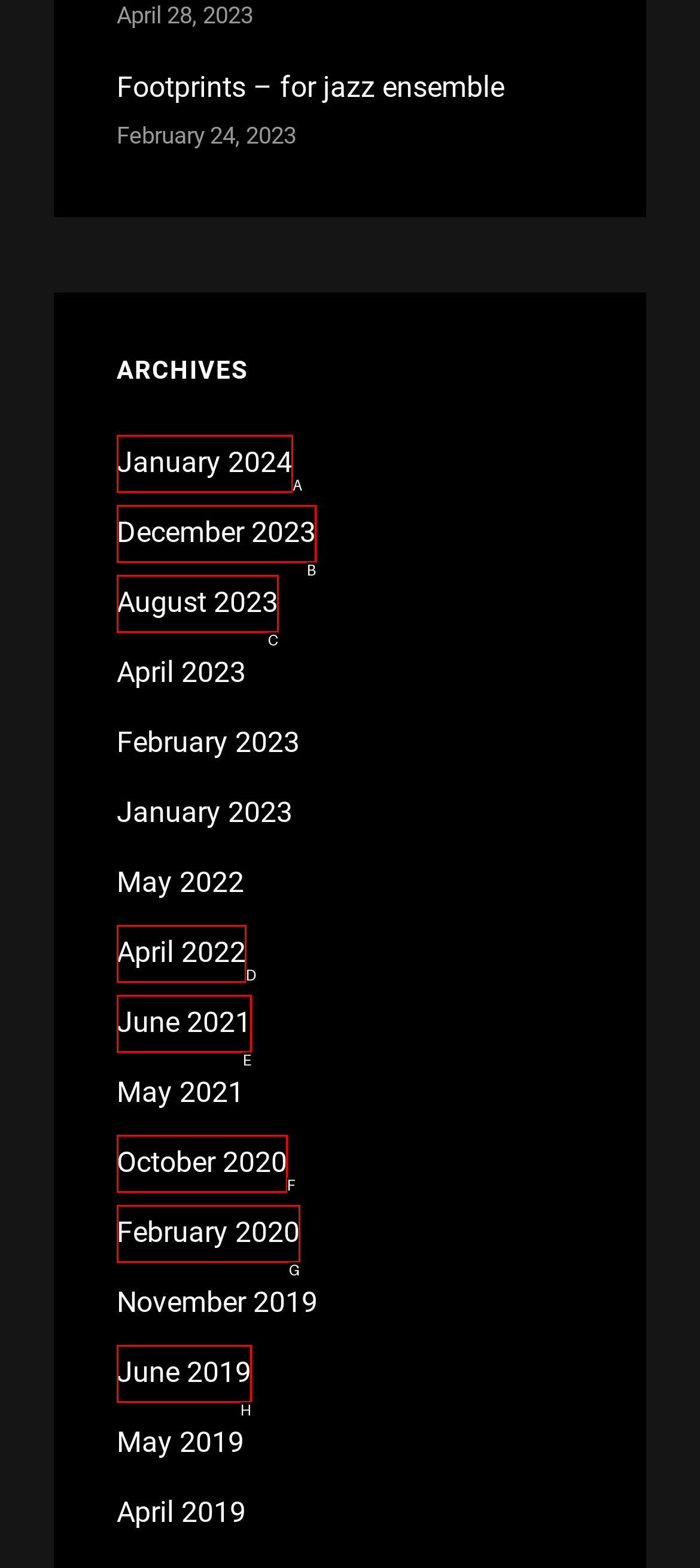From the given options, find the HTML element that fits the description: December 2023. Reply with the letter of the chosen element.

B